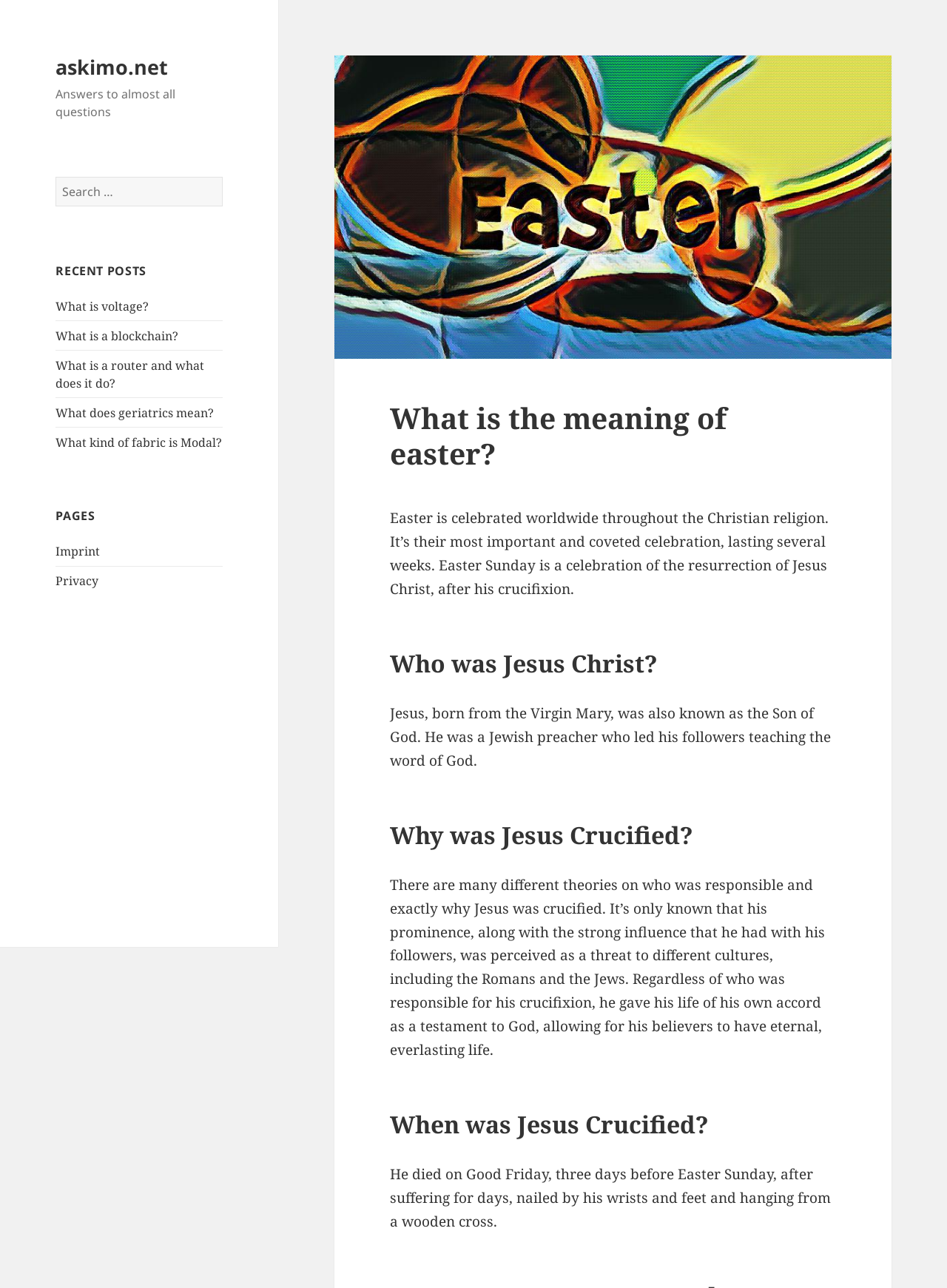What is the celebration of Easter Sunday?
Refer to the image and give a detailed answer to the question.

According to the webpage, Easter Sunday is a celebration of the resurrection of Jesus Christ, as mentioned in the first paragraph which states 'Easter Sunday is a celebration of the resurrection of Jesus Christ, after his crucifixion'.